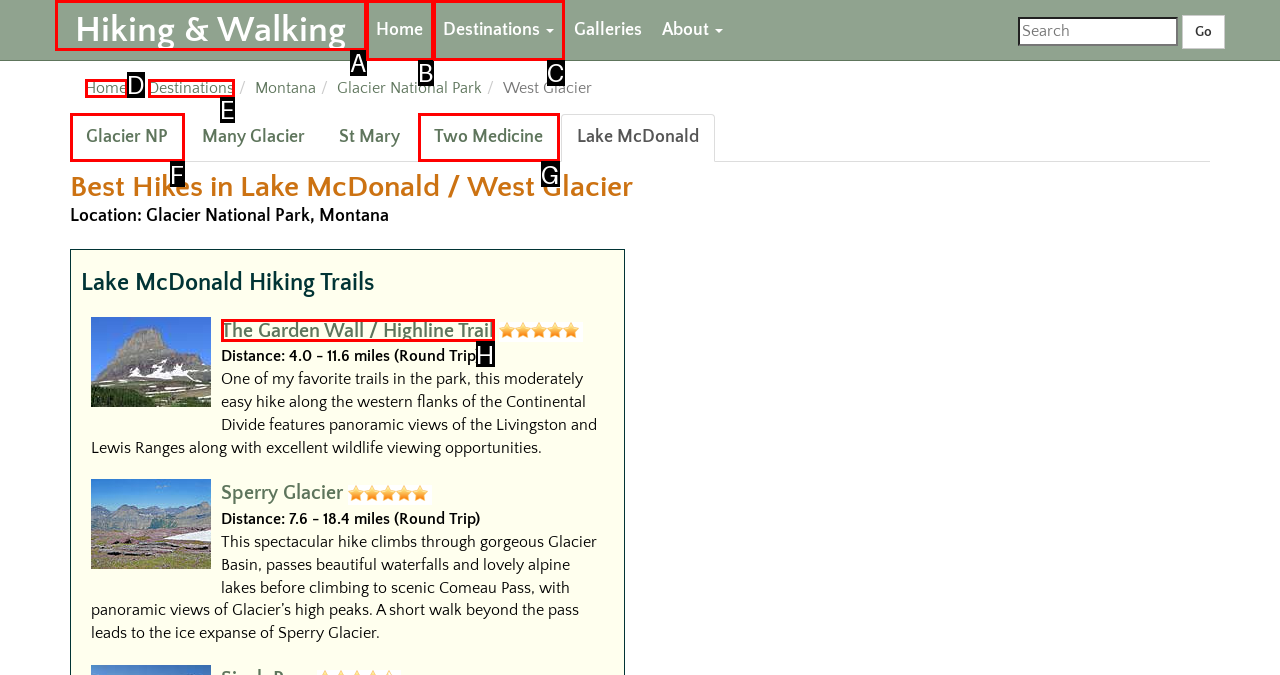For the instruction: Explore the Garden Wall / Highline Trail, determine the appropriate UI element to click from the given options. Respond with the letter corresponding to the correct choice.

H